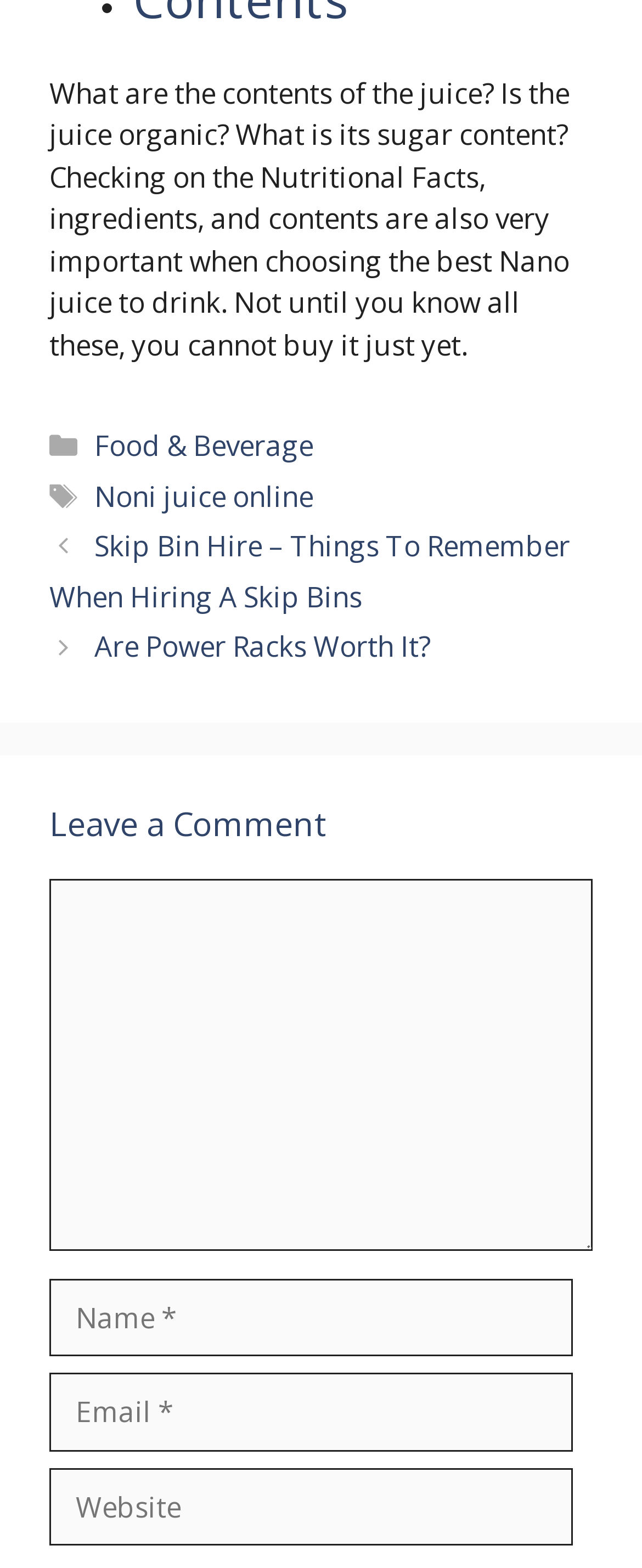Give a one-word or short phrase answer to this question: 
What is the category of the article?

Food & Beverage